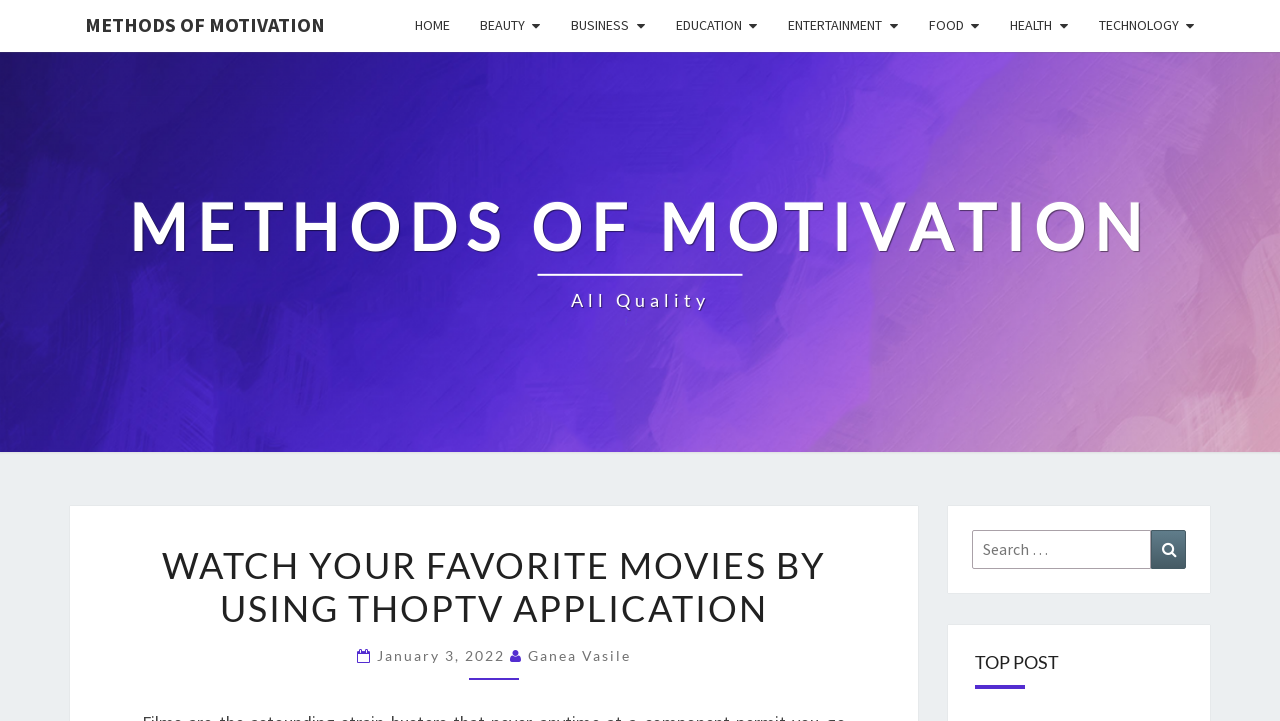Provide the bounding box coordinates of the HTML element this sentence describes: "Methods of Motivation All Quality". The bounding box coordinates consist of four float numbers between 0 and 1, i.e., [left, top, right, bottom].

[0.1, 0.331, 0.9, 0.506]